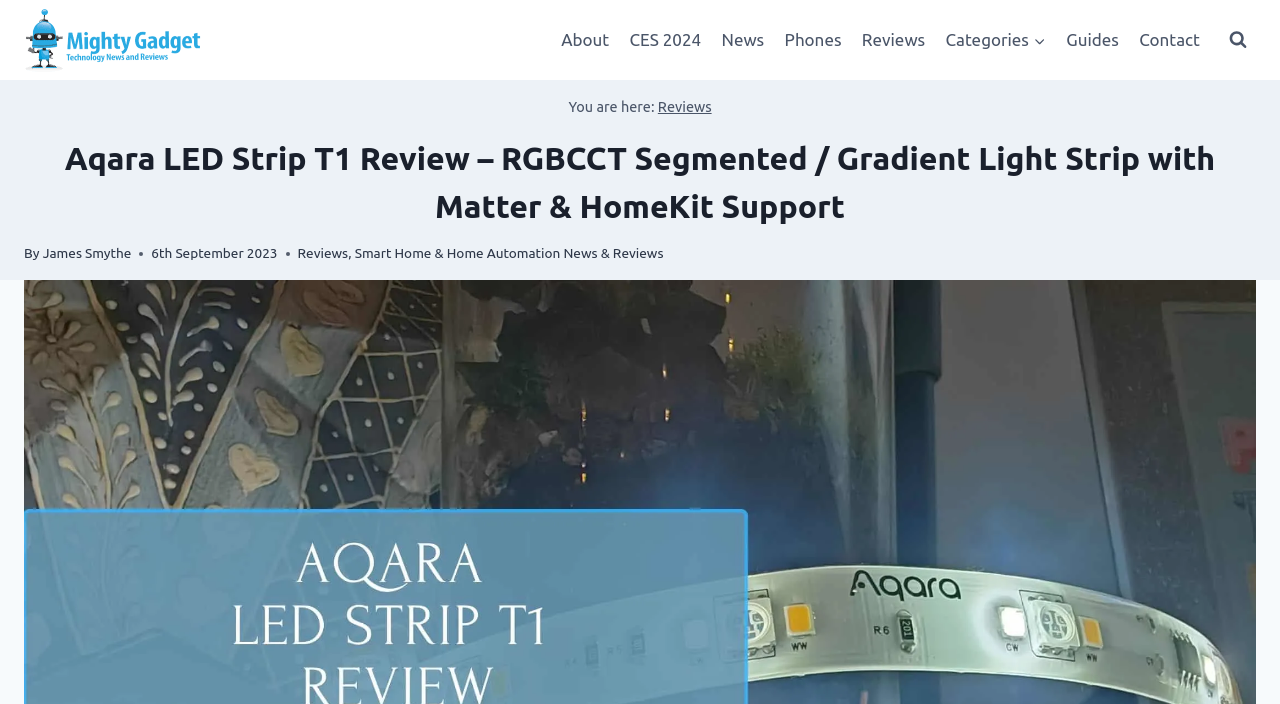Please find the bounding box coordinates of the element's region to be clicked to carry out this instruction: "read reviews".

[0.514, 0.141, 0.556, 0.163]